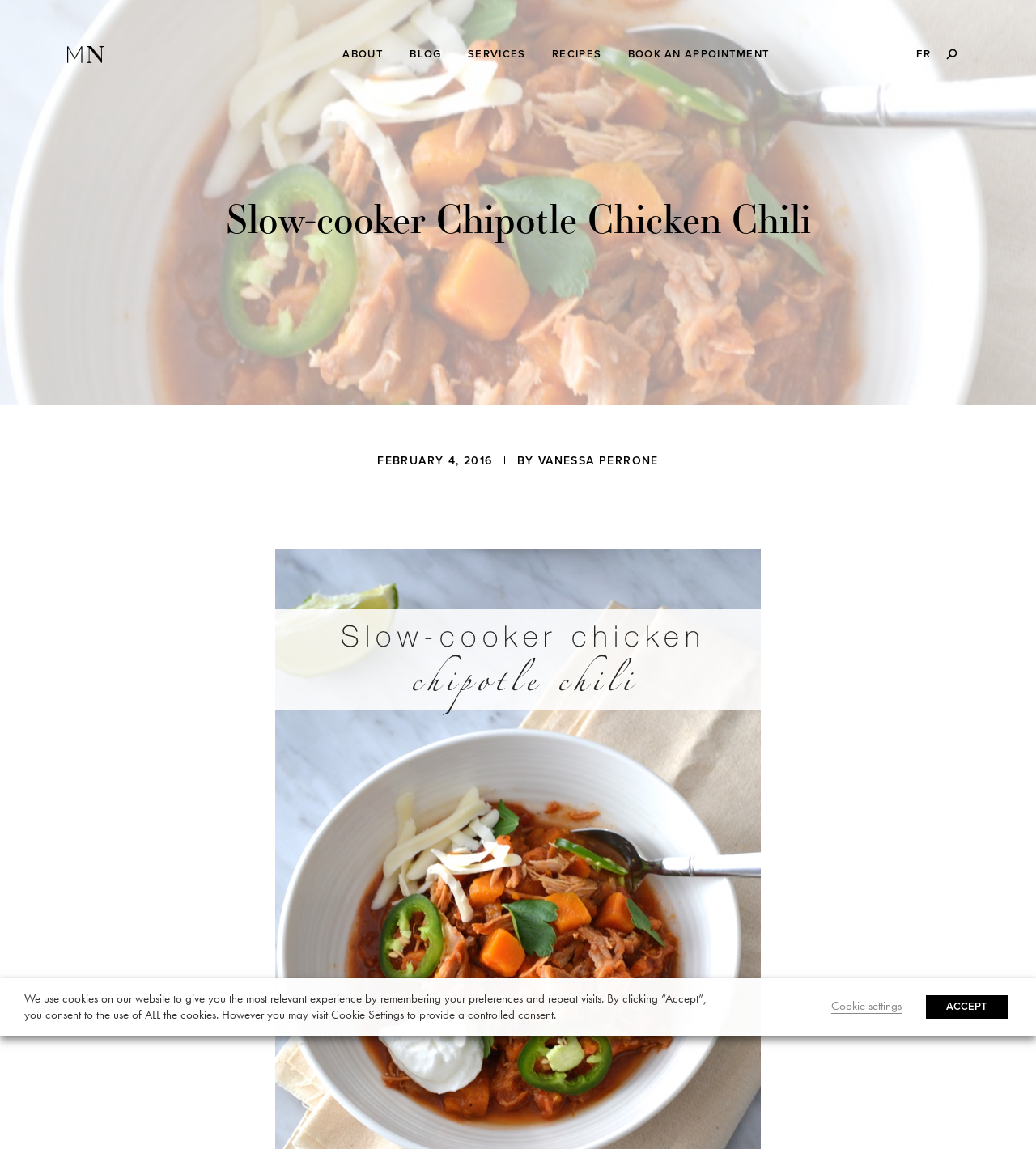Please identify the bounding box coordinates of the area that needs to be clicked to follow this instruction: "search this website".

[0.912, 0.029, 0.935, 0.064]